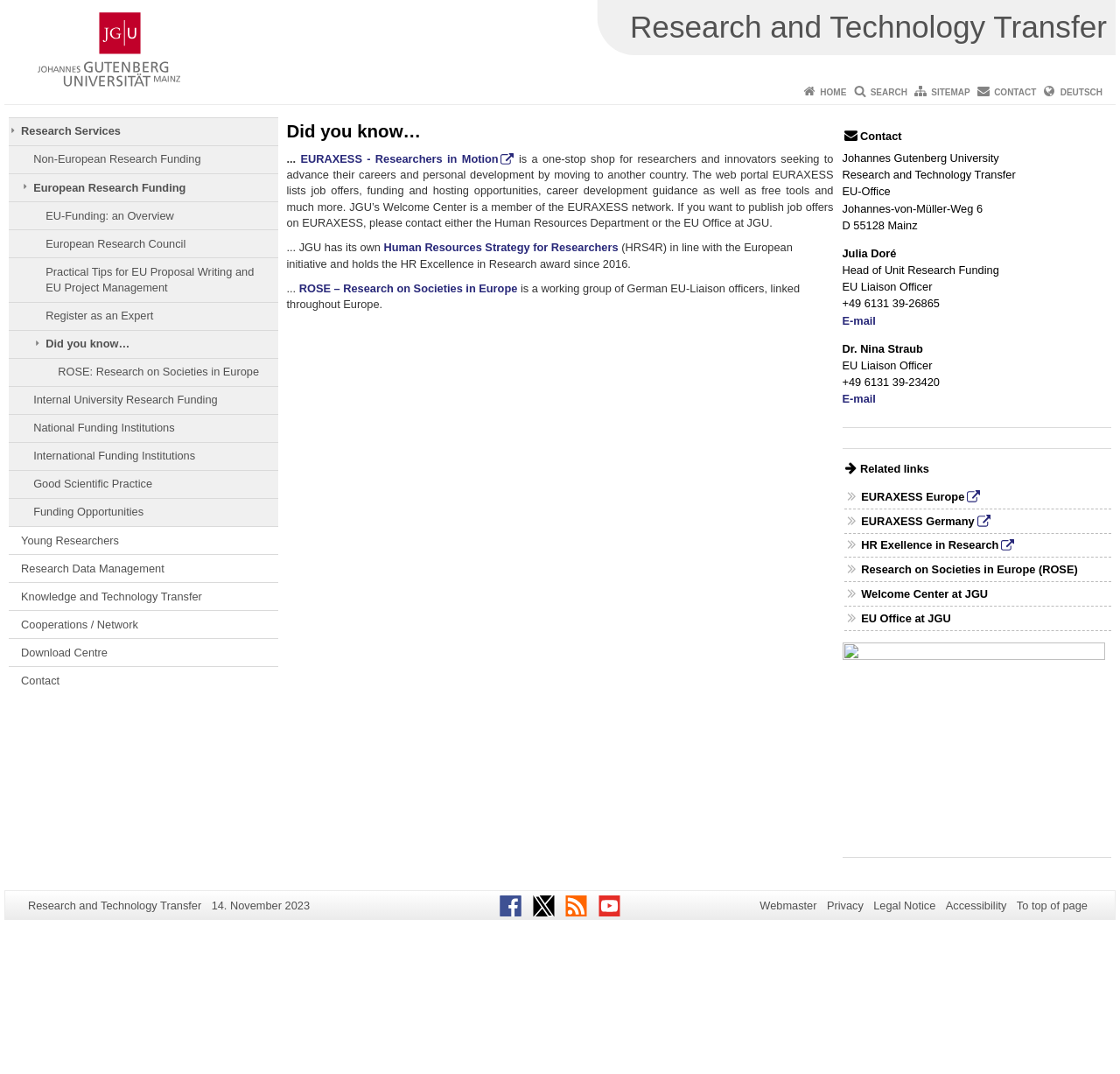Locate the bounding box coordinates of the clickable area needed to fulfill the instruction: "Click on the 'HOME' link".

[0.732, 0.081, 0.756, 0.09]